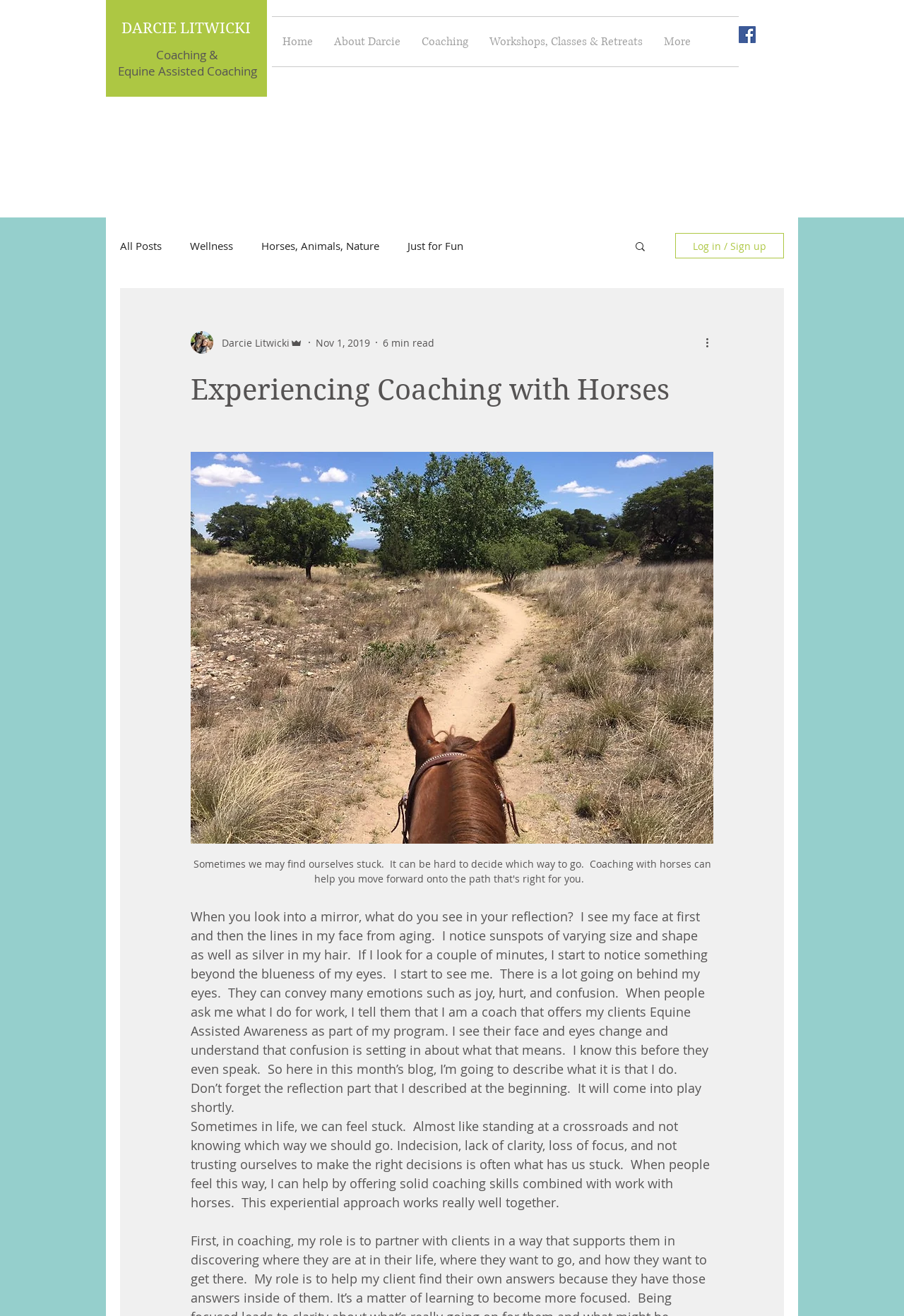Determine the bounding box of the UI component based on this description: "Contact Us". The bounding box coordinates should be four float values between 0 and 1, i.e., [left, top, right, bottom].

None